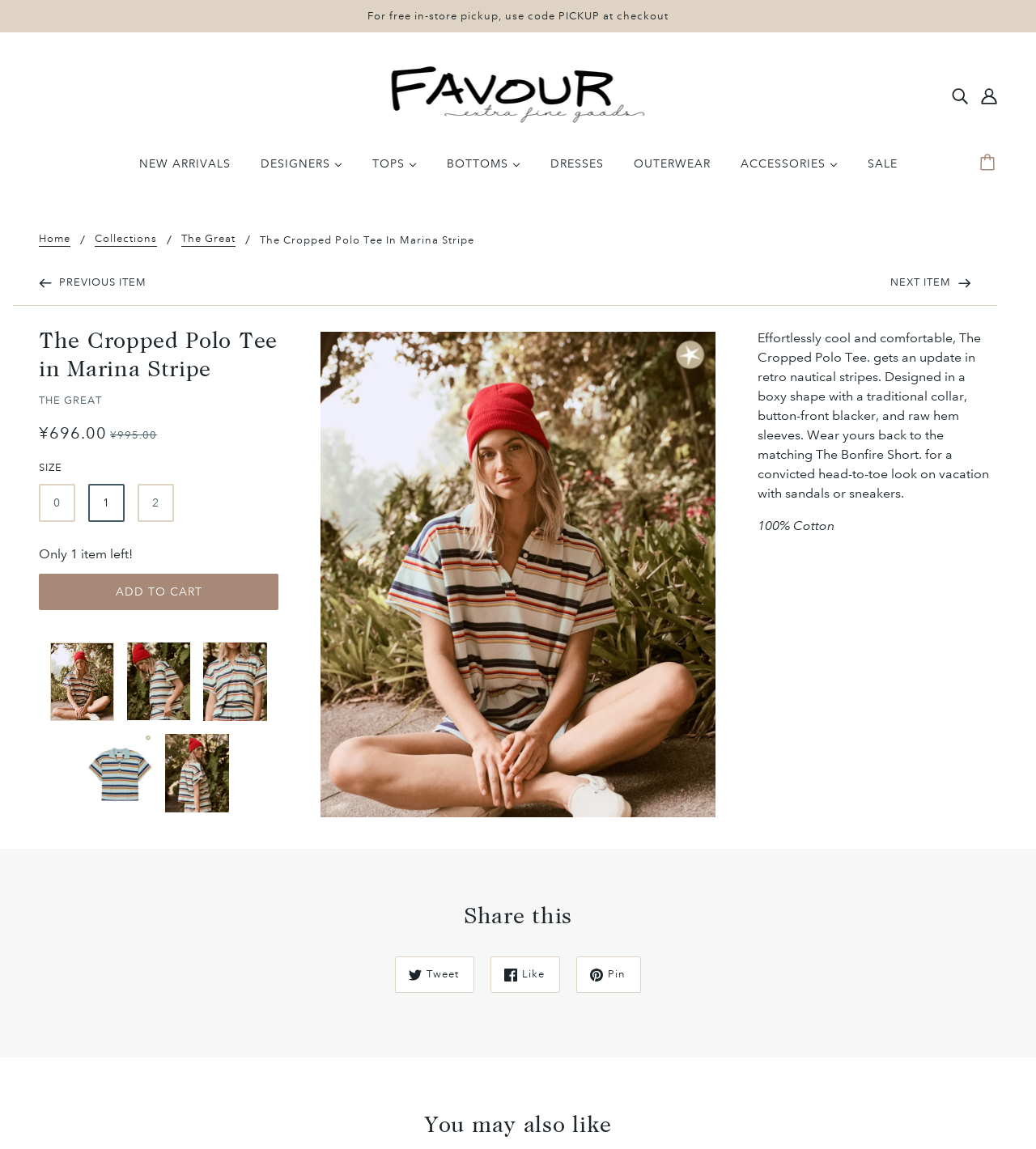Please specify the bounding box coordinates of the region to click in order to perform the following instruction: "Add to cart".

[0.038, 0.499, 0.269, 0.531]